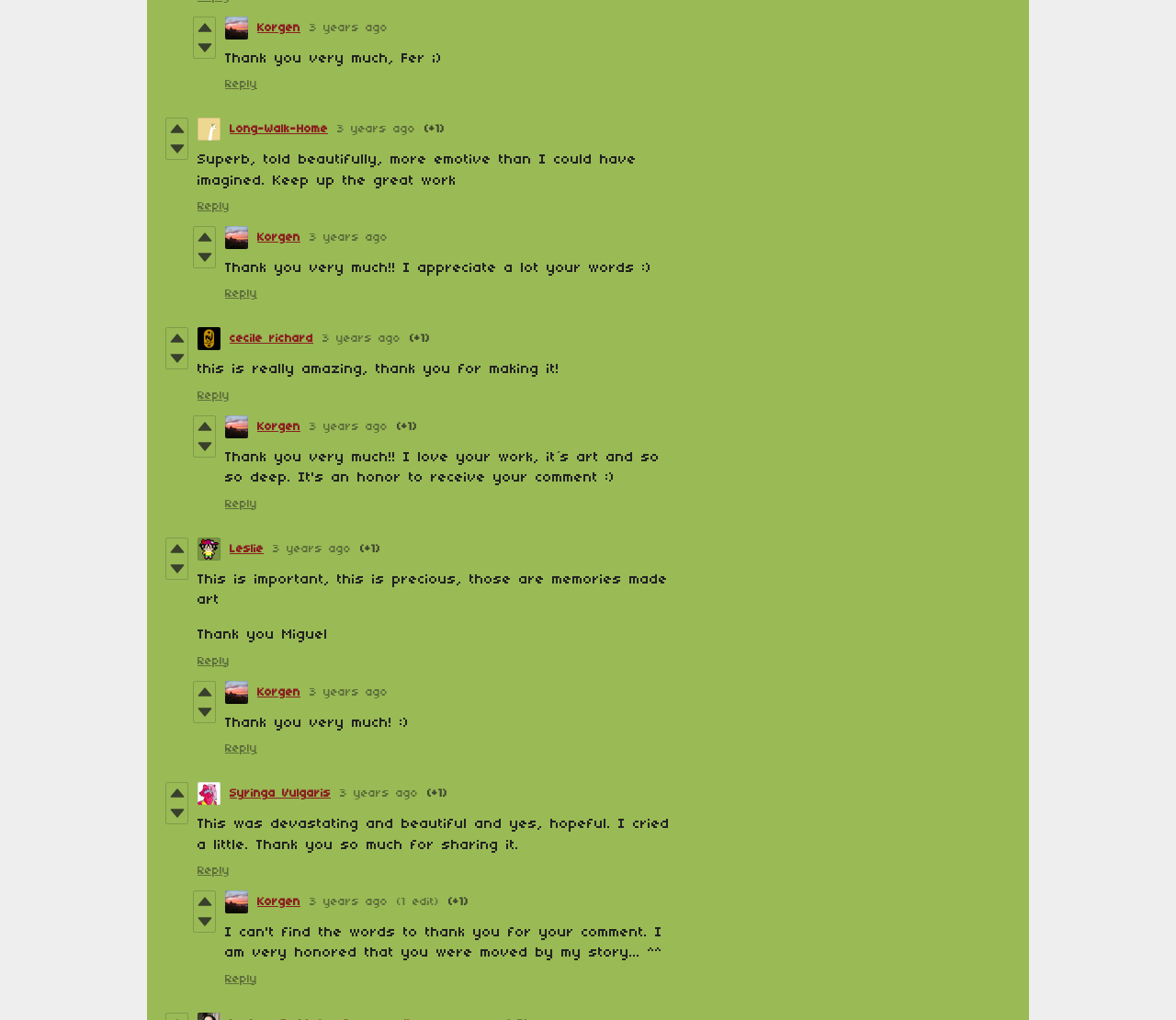Answer the question below with a single word or a brief phrase: 
What is the date of the first comment?

2020-11-06